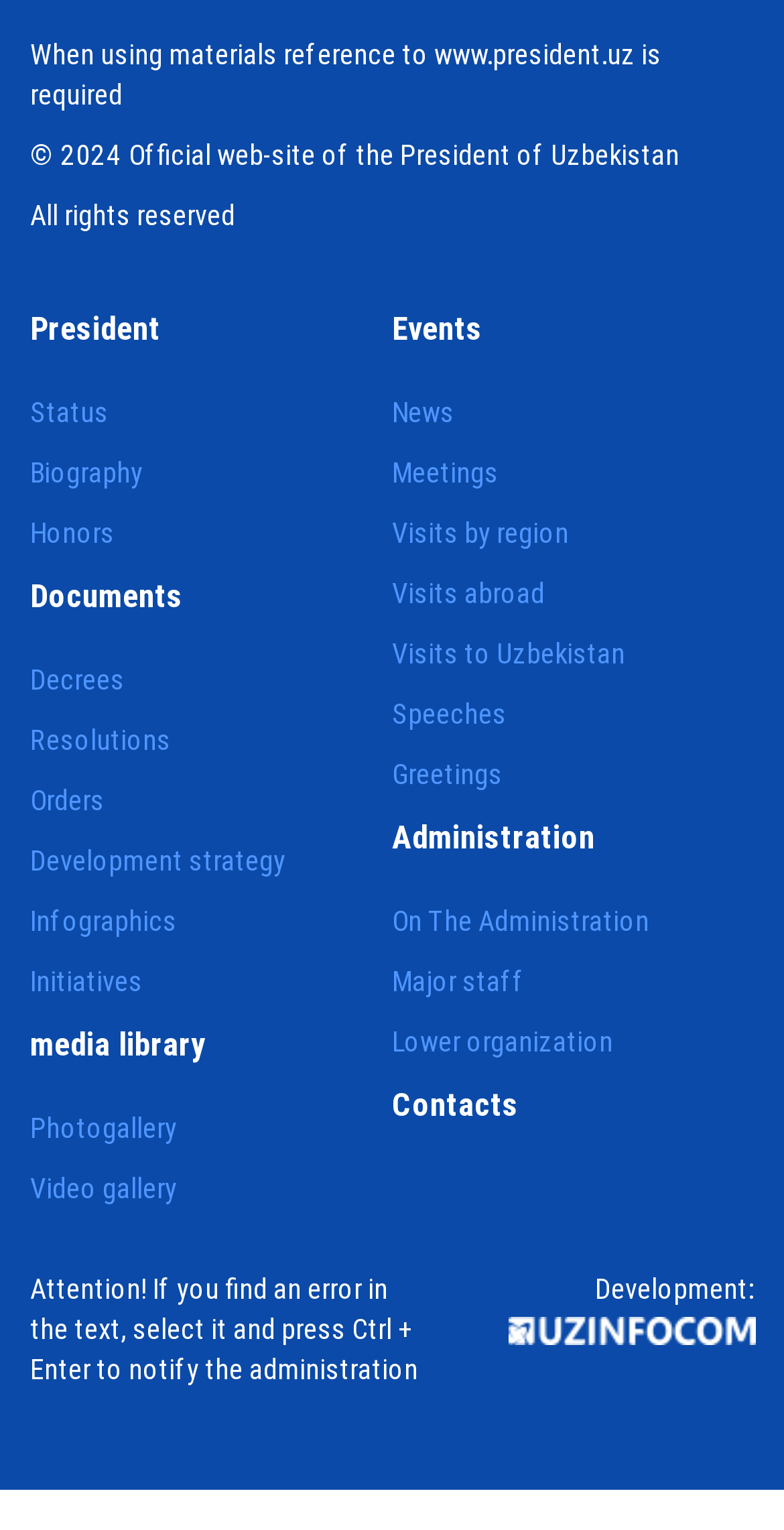What type of information can be found under 'Honors'?
Refer to the screenshot and deliver a thorough answer to the question presented.

The link 'Honors' is placed under the 'Biography' section, suggesting that it contains information about the president's honors, which is likely to be a part of the president's biography.